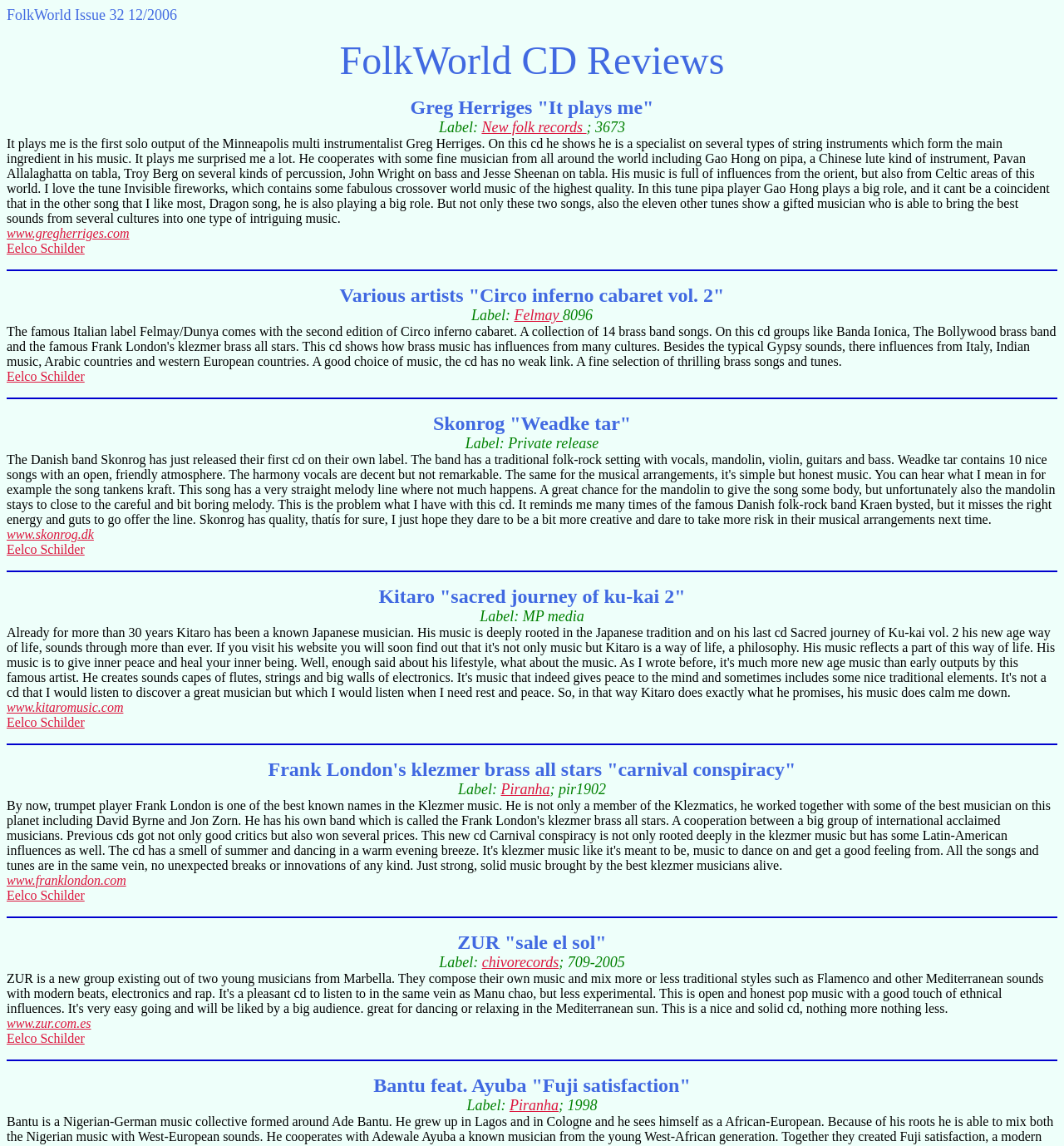Identify the bounding box coordinates of the area you need to click to perform the following instruction: "Visit the website of Kitaro".

[0.006, 0.611, 0.116, 0.623]